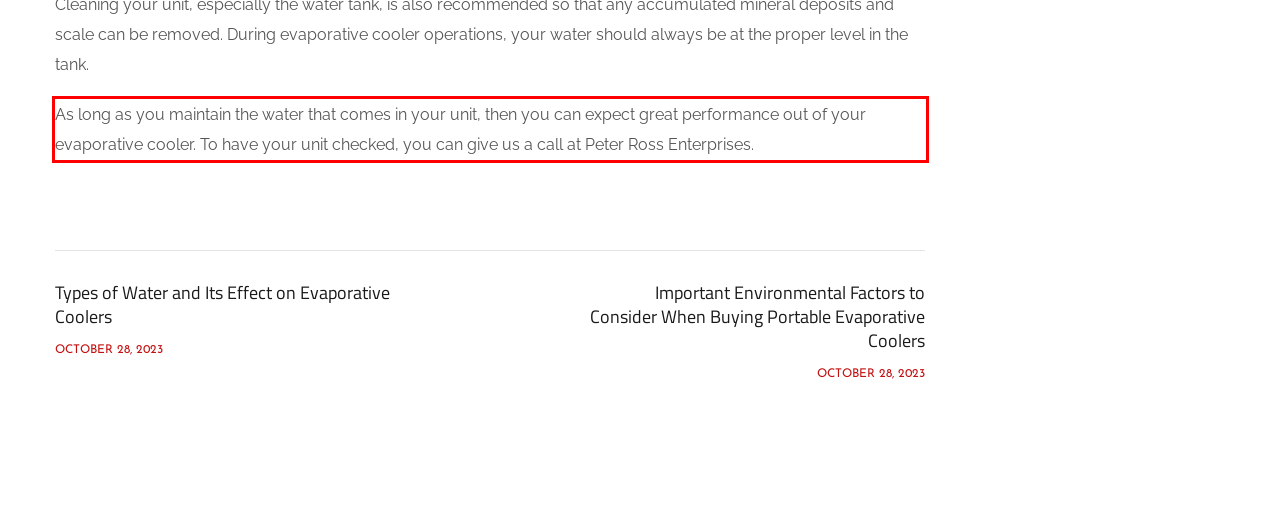You are presented with a webpage screenshot featuring a red bounding box. Perform OCR on the text inside the red bounding box and extract the content.

As long as you maintain the water that comes in your unit, then you can expect great performance out of your evaporative cooler. To have your unit checked, you can give us a call at Peter Ross Enterprises.